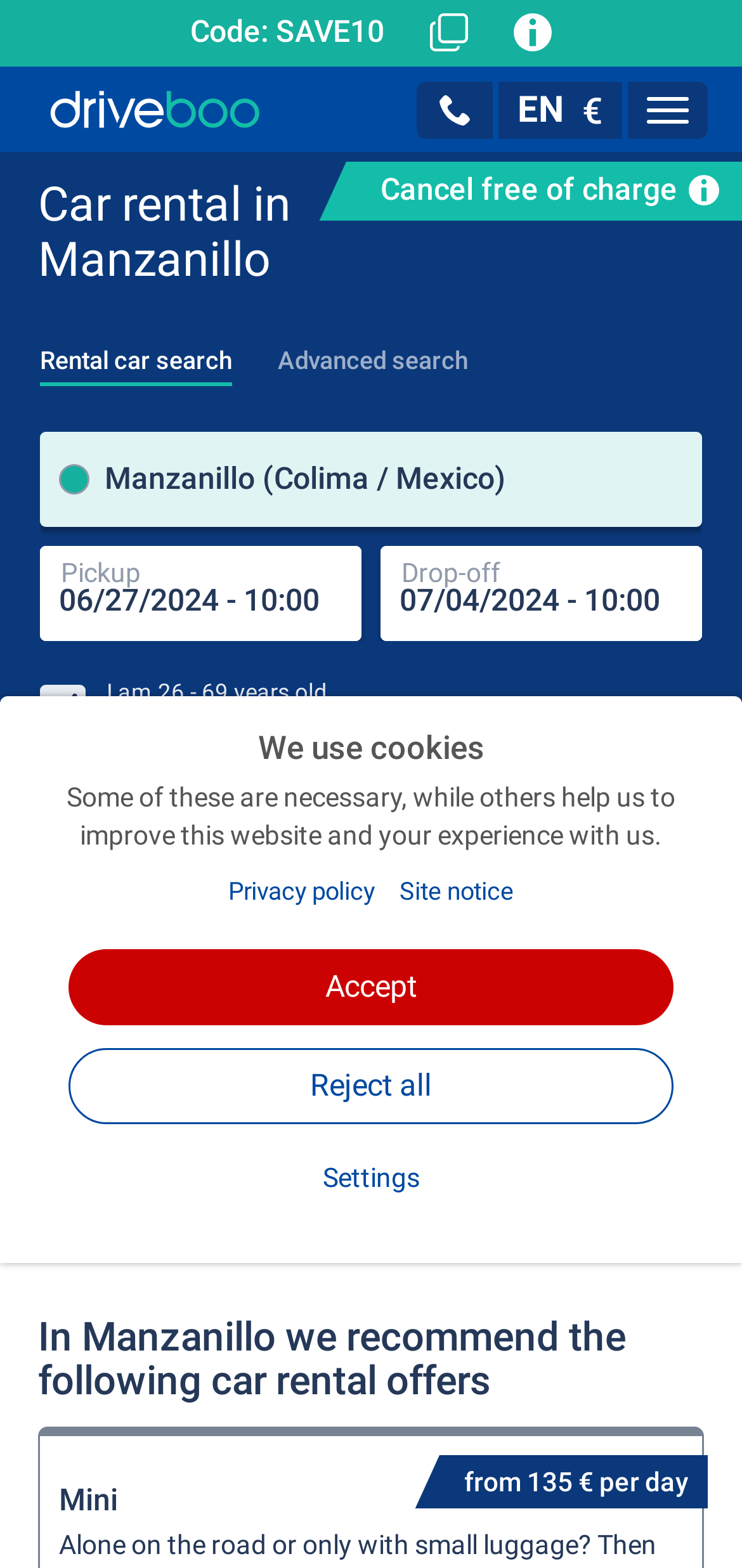What is the country of residence of the person searching for a car rental?
Please look at the screenshot and answer using one word or phrase.

China